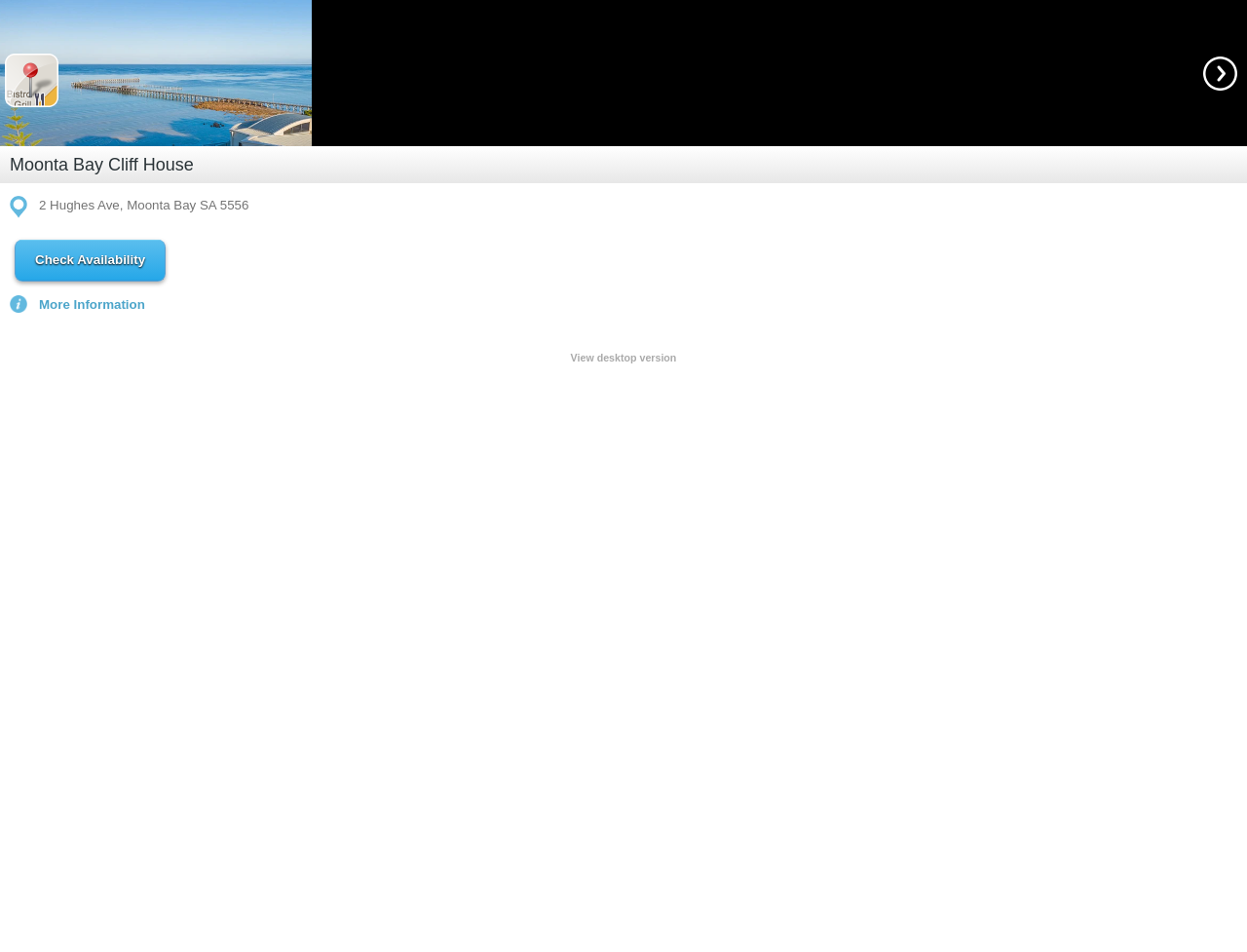What is the purpose of Moonta Bay Cliff House?
Answer the question using a single word or phrase, according to the image.

Private retreat